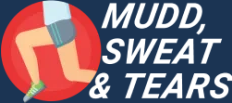Detail the scene shown in the image extensively.

The image features the logo for "Mudd, Sweat & Tears," a vibrant design showcasing athletic imagery. The logo consists of a circular background in red, emphasizing movement and energy, with a stylized graphic of a runner depicted in light blue shorts and a white top. Overlaying this graphic is the text “MUDD, SWEAT & TEARS” rendered in bold white lettering, suggesting themes of endurance and effort, which are likely representative of activities related to outdoor sports or fitness. This logo is prominent on the webpage titled "How to Best Protect Your Business," indicating a connection to a blog or resource focusing on athletic or outdoor performance.